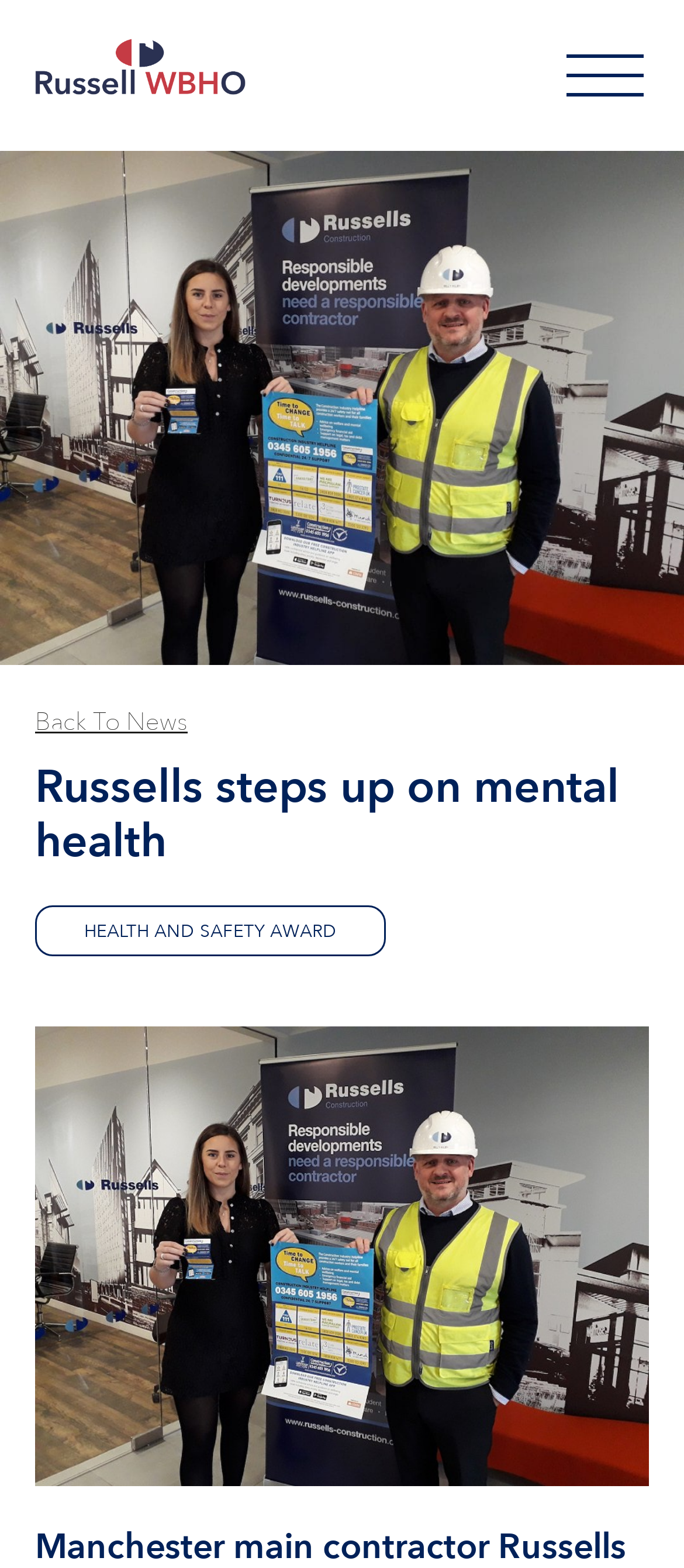What is the award mentioned?
From the screenshot, provide a brief answer in one word or phrase.

HEALTH AND SAFETY AWARD